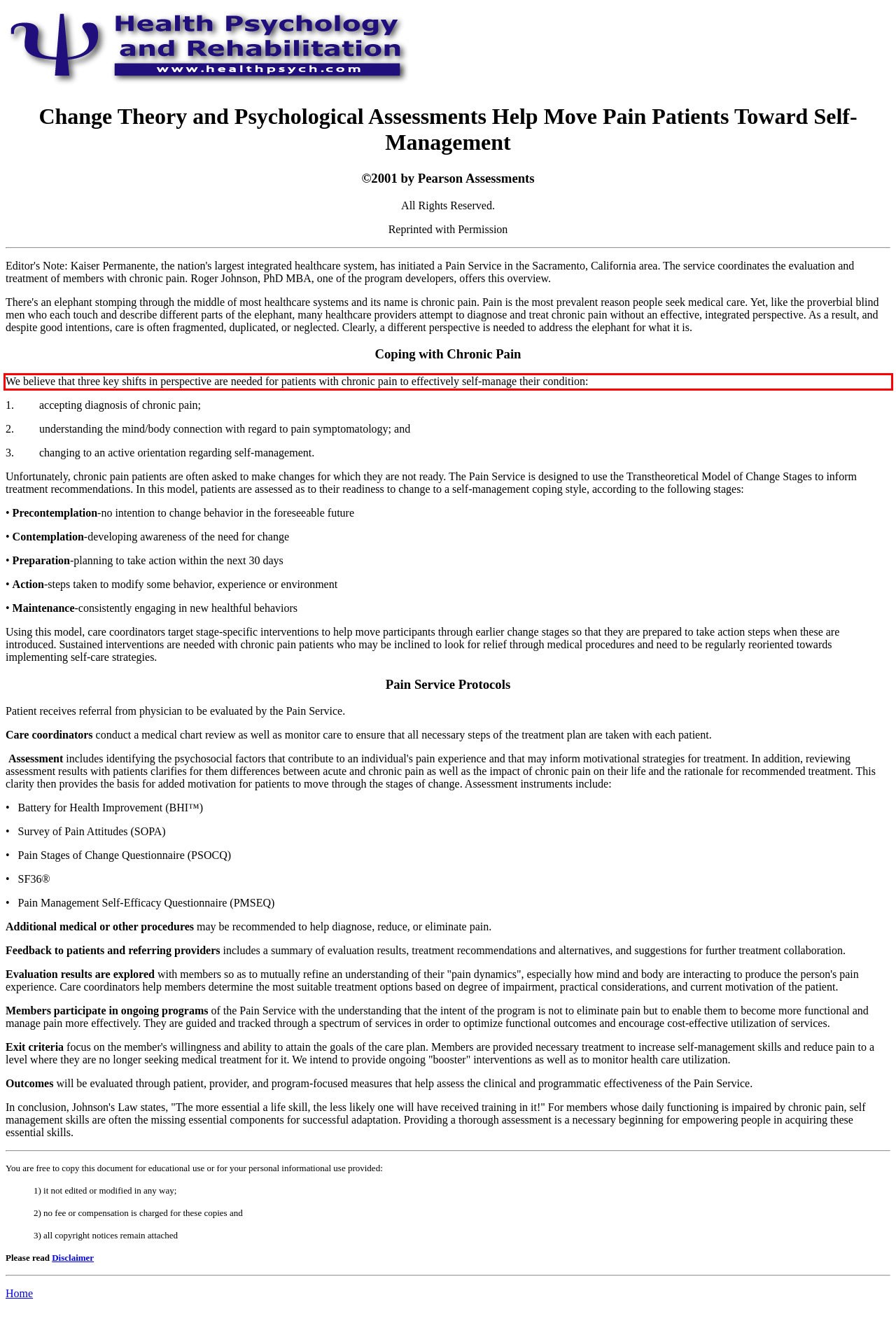Within the screenshot of a webpage, identify the red bounding box and perform OCR to capture the text content it contains.

We believe that three key shifts in perspective are needed for patients with chronic pain to effectively self-manage their condition: